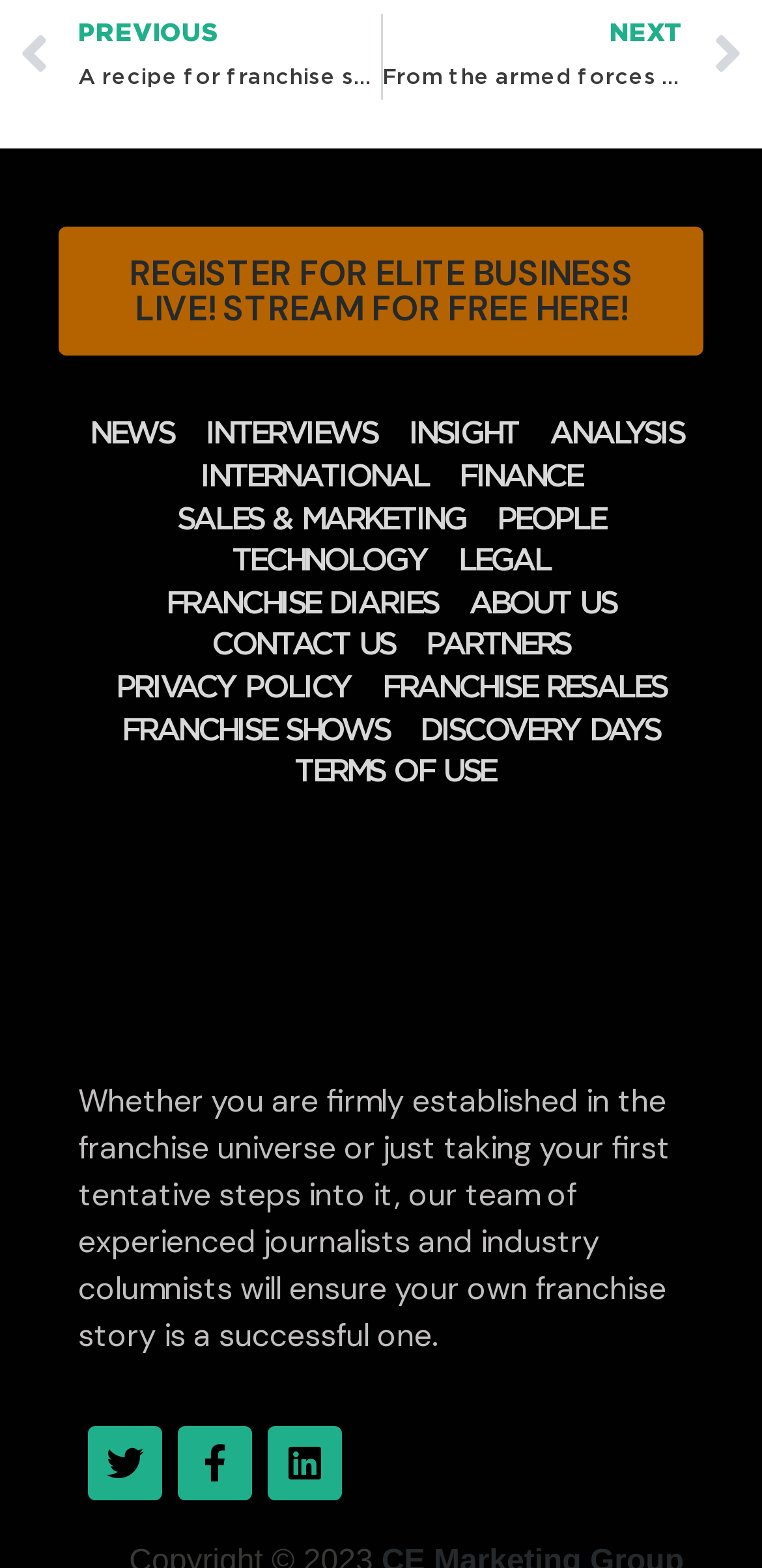Answer the question in one word or a short phrase:
What is the purpose of the 'REGISTER FOR ELITE BUSINESS LIVE!' link?

To register for an event